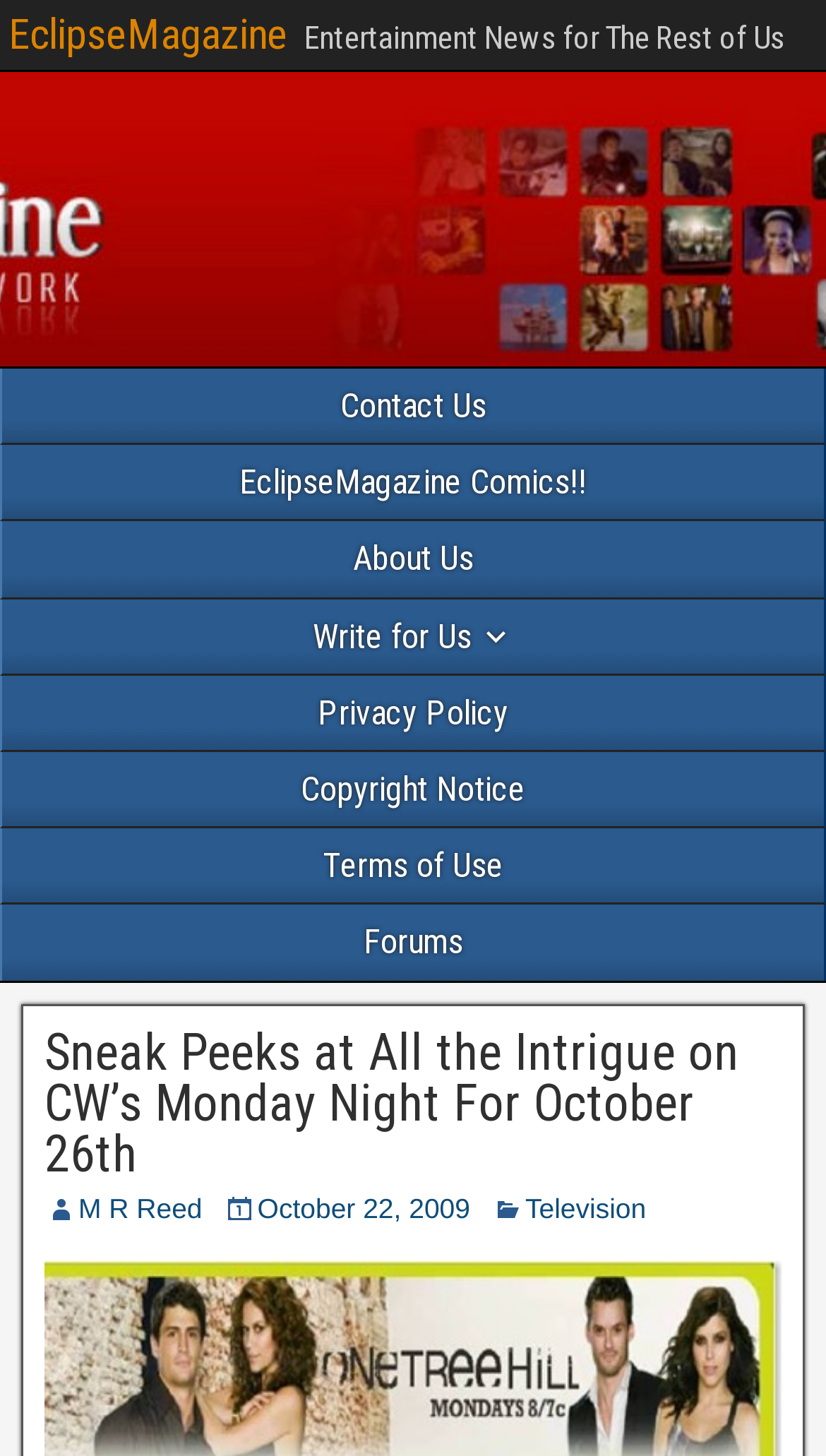Determine the coordinates of the bounding box for the clickable area needed to execute this instruction: "read about the author M R Reed".

[0.095, 0.818, 0.245, 0.84]